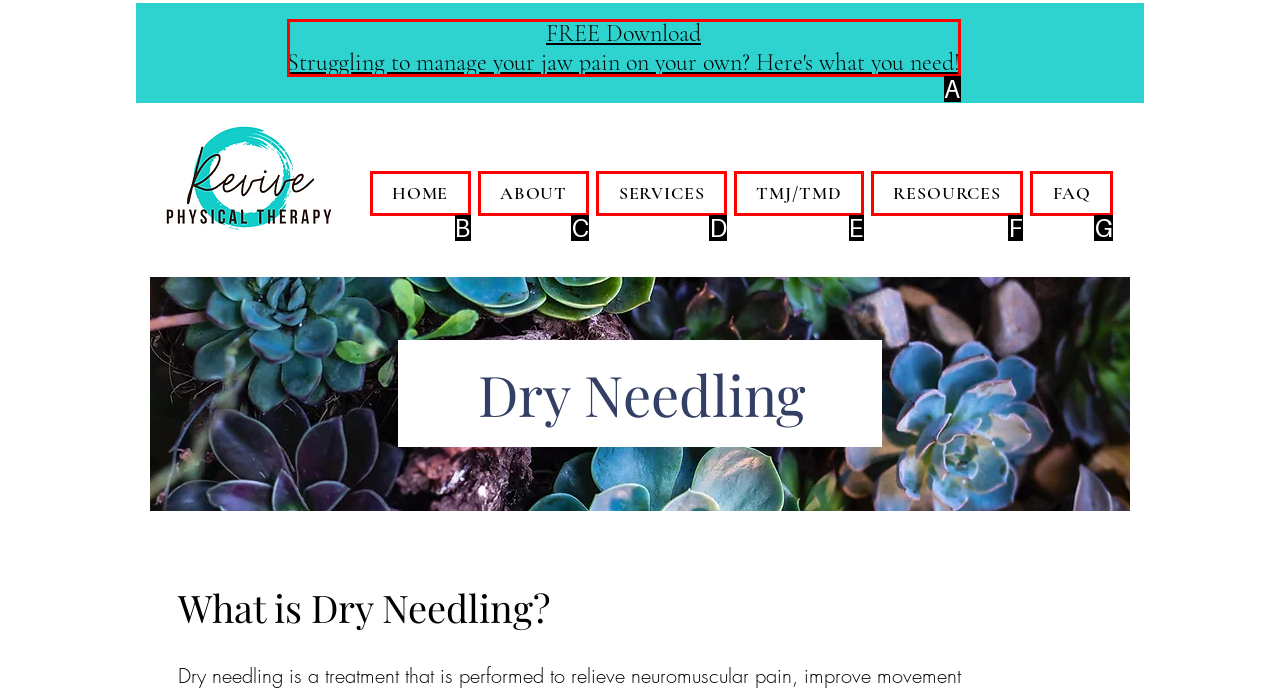Match the description: ABOUT to one of the options shown. Reply with the letter of the best match.

C